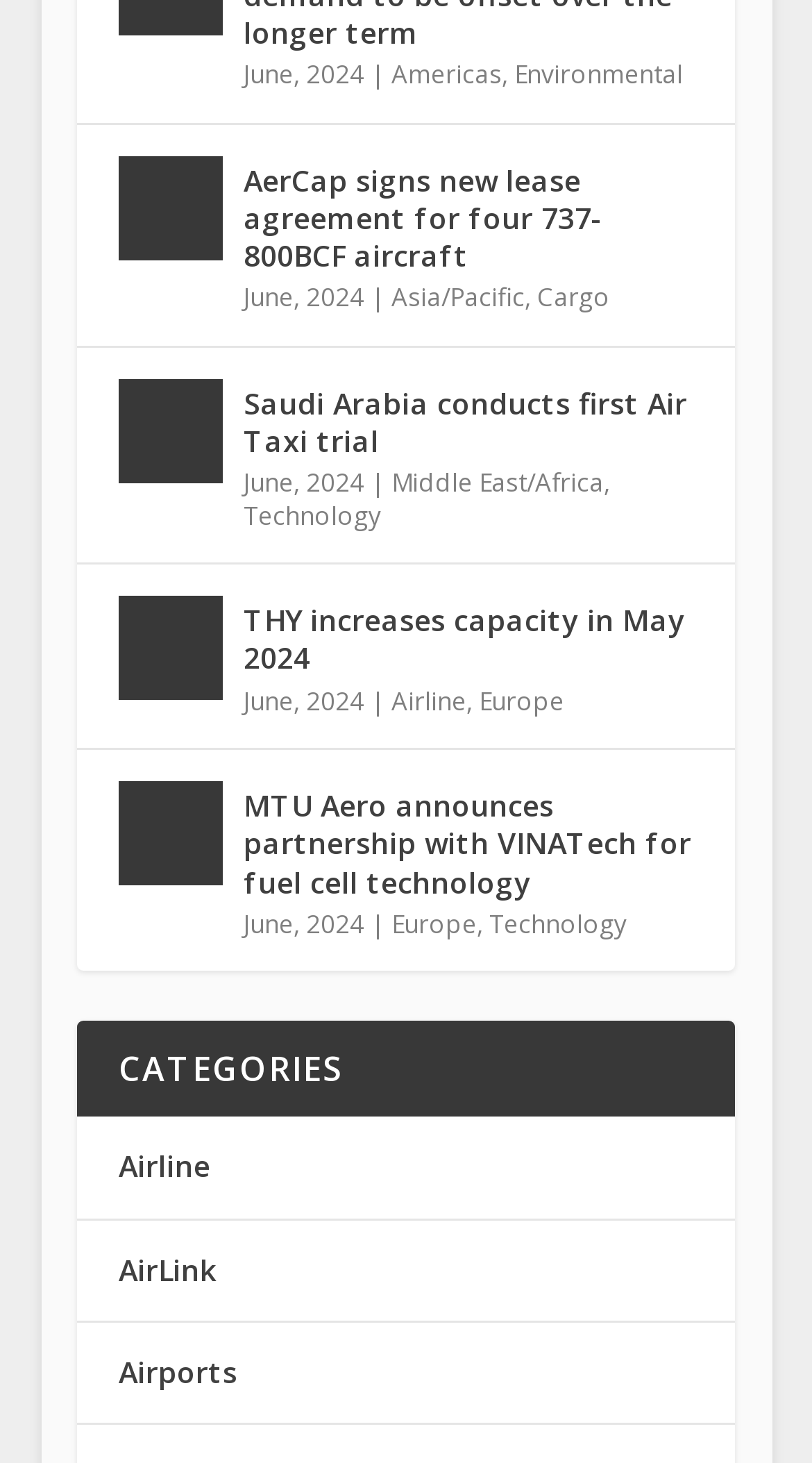Can you find the bounding box coordinates of the area I should click to execute the following instruction: "View news about AerCap"?

[0.146, 0.106, 0.274, 0.177]